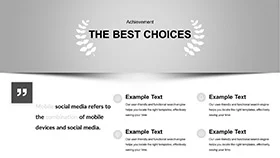What is the symbol at the top of the slide?
Please answer the question as detailed as possible.

According to the caption, 'at the top, a laurel wreath is depicted, symbolizing recognition and excellence', which means the symbol at the top of the slide is a laurel wreath.